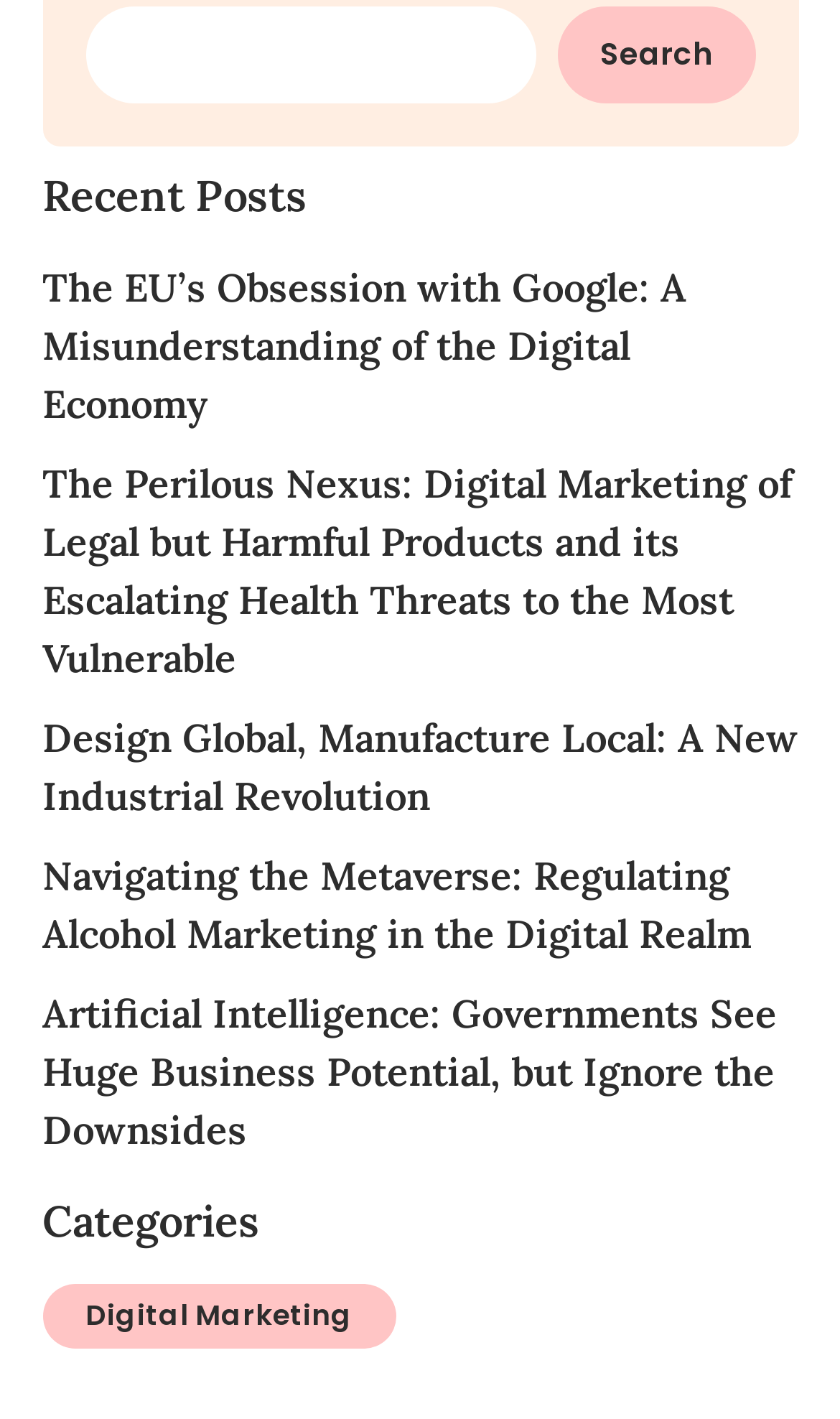Find the bounding box coordinates of the clickable element required to execute the following instruction: "click search button". Provide the coordinates as four float numbers between 0 and 1, i.e., [left, top, right, bottom].

[0.663, 0.005, 0.899, 0.073]